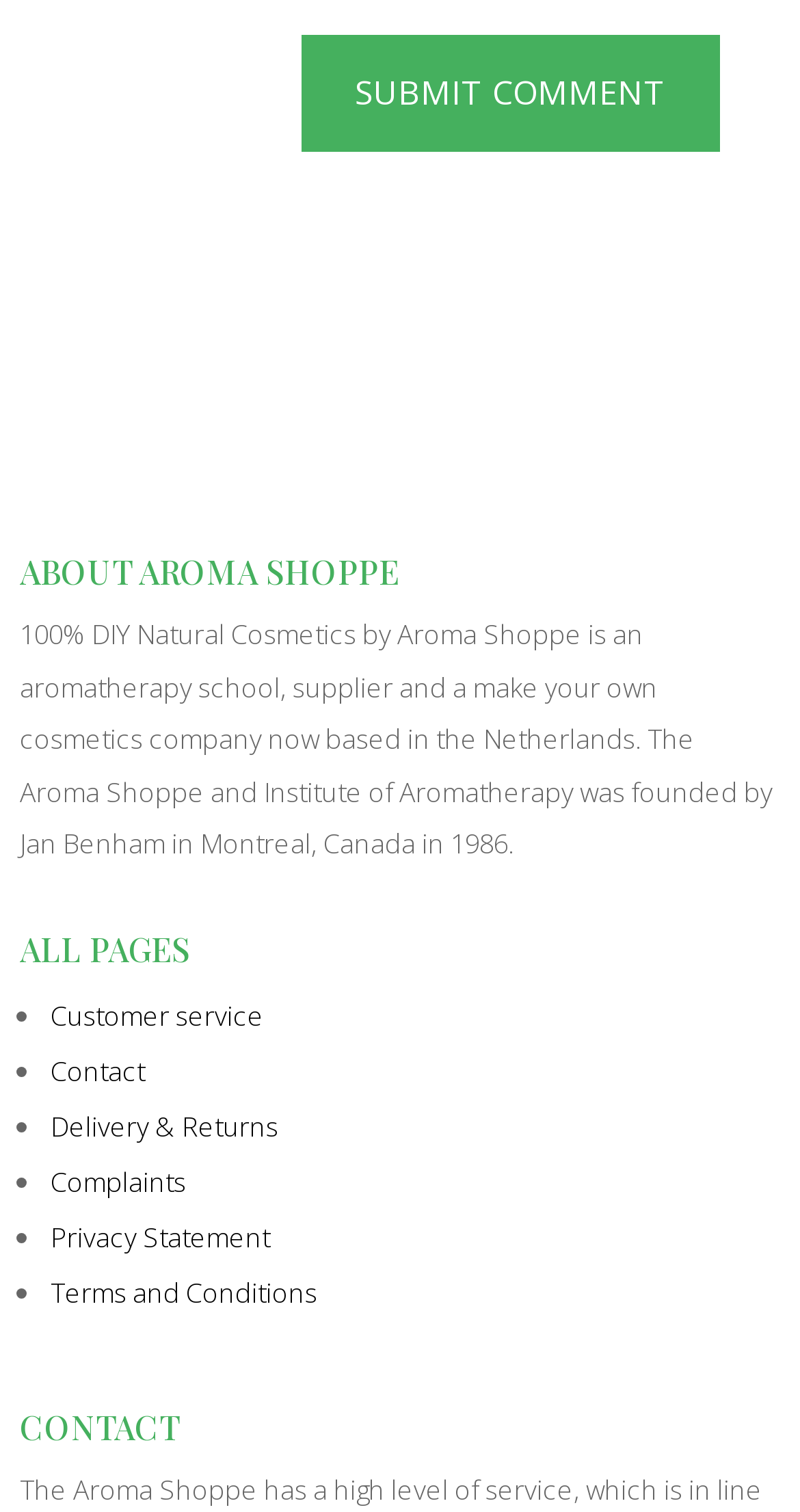Identify the bounding box of the UI component described as: "Delivery & Returns".

[0.063, 0.732, 0.348, 0.757]